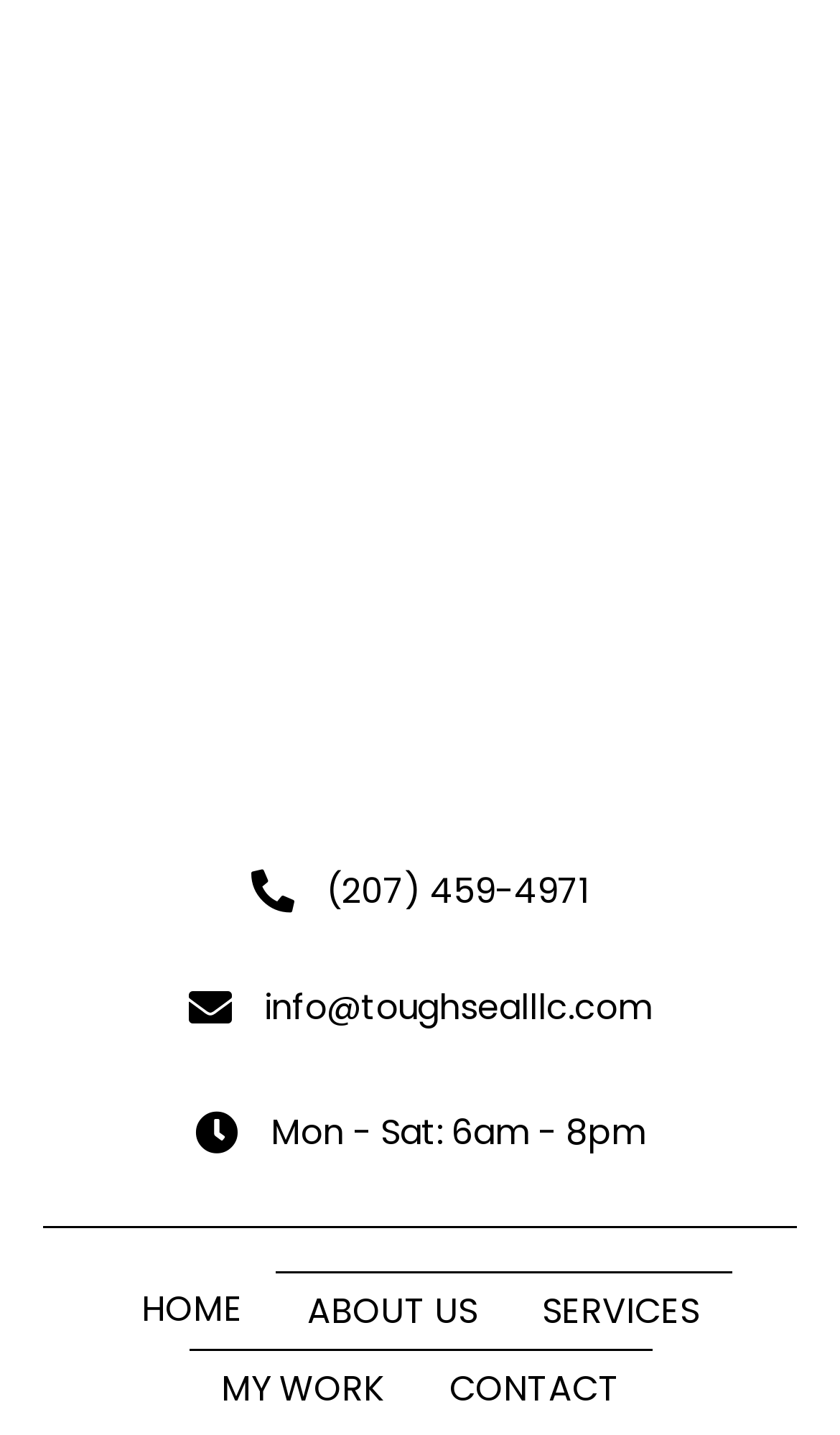Using the details in the image, give a detailed response to the question below:
What is the name of the award won by the company?

I found the award name by looking at the link element with the text 'Tough Seal, LLC is a HomeAdvisor Service Award Winner' which is located at the coordinates [0.256, 0.559, 1.0, 0.56].